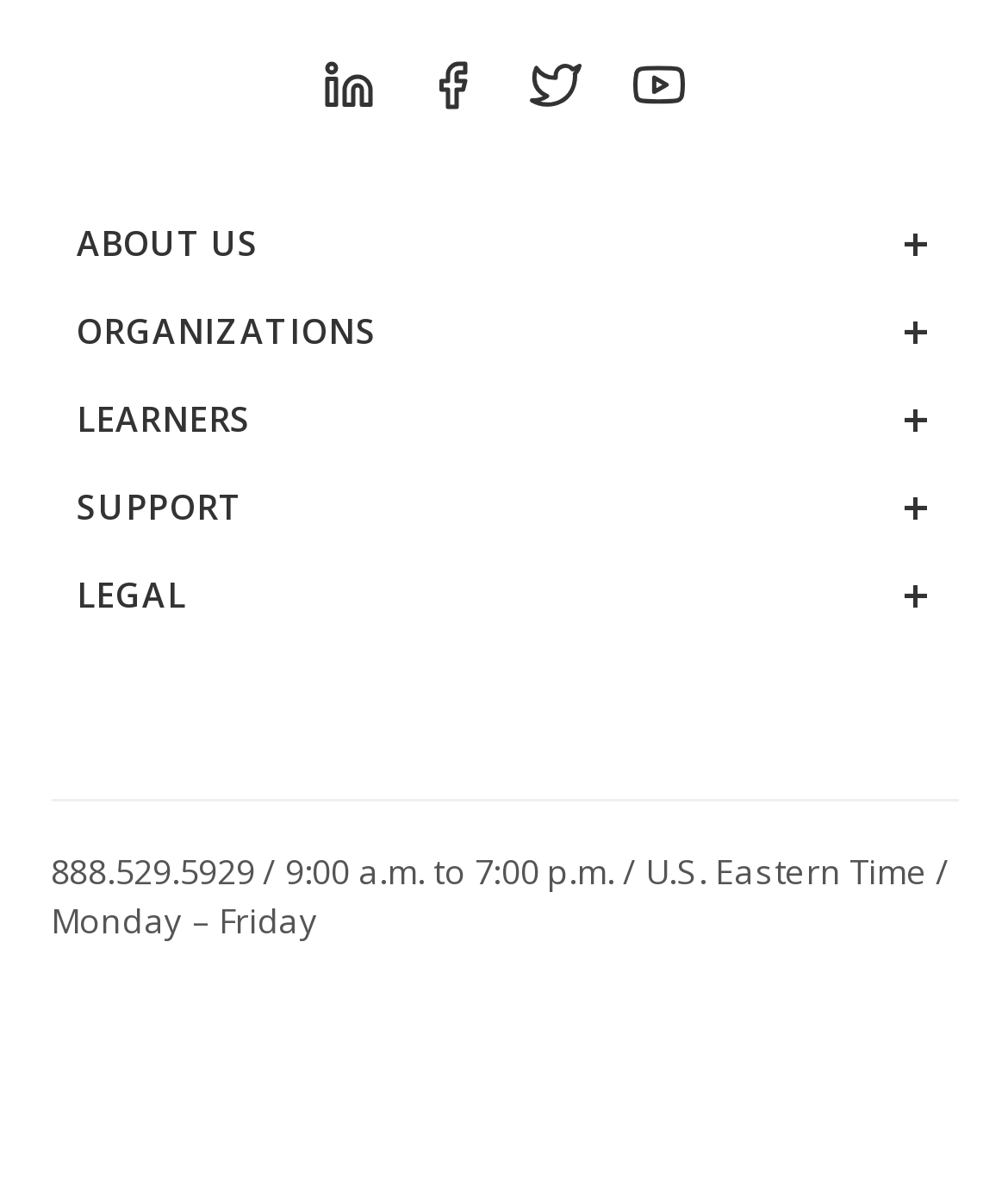Determine the bounding box coordinates for the HTML element described here: "aria-label="Twitter"".

[0.526, 0.05, 0.577, 0.094]